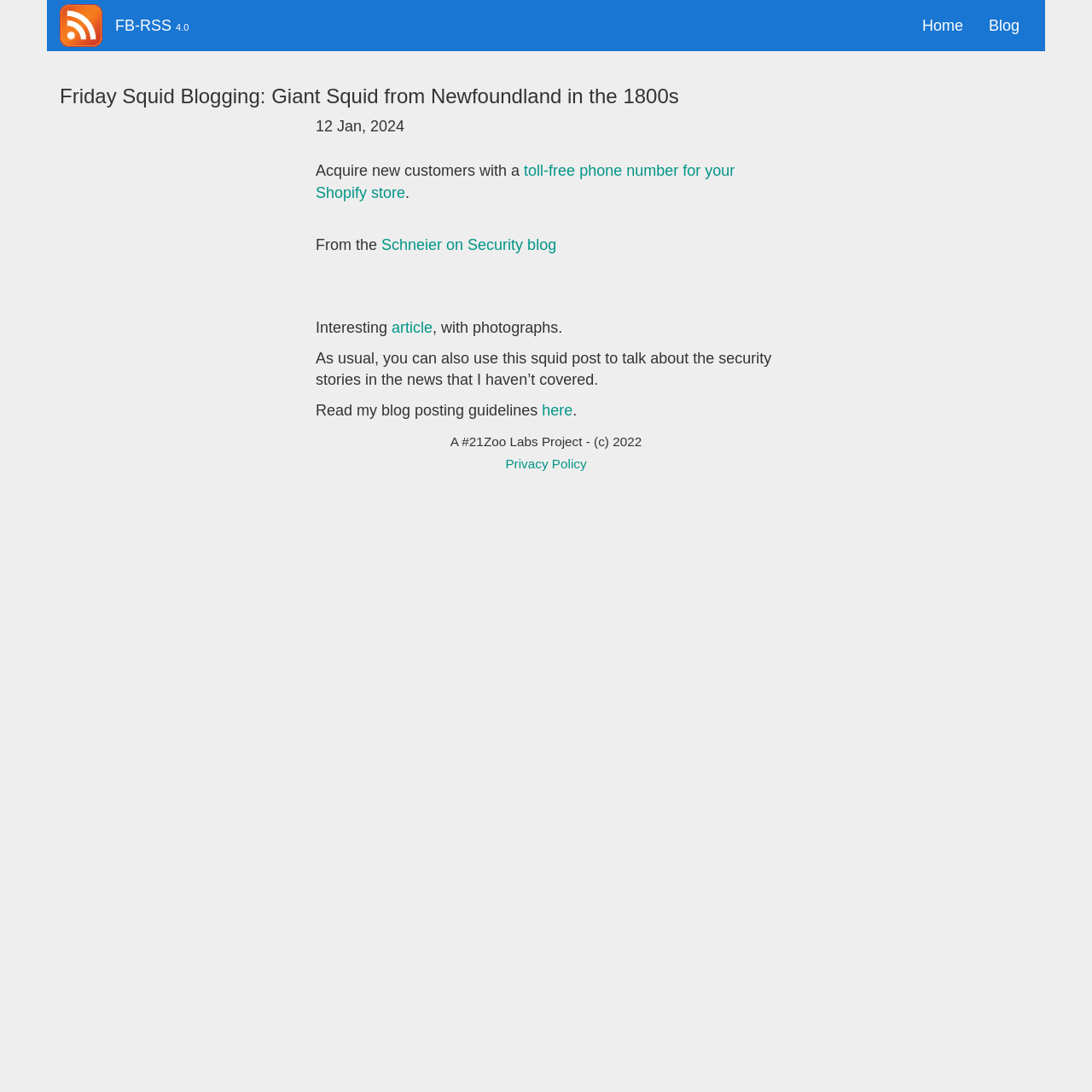Determine the bounding box coordinates of the element's region needed to click to follow the instruction: "Read the Schneier on Security blog". Provide these coordinates as four float numbers between 0 and 1, formatted as [left, top, right, bottom].

[0.349, 0.216, 0.509, 0.232]